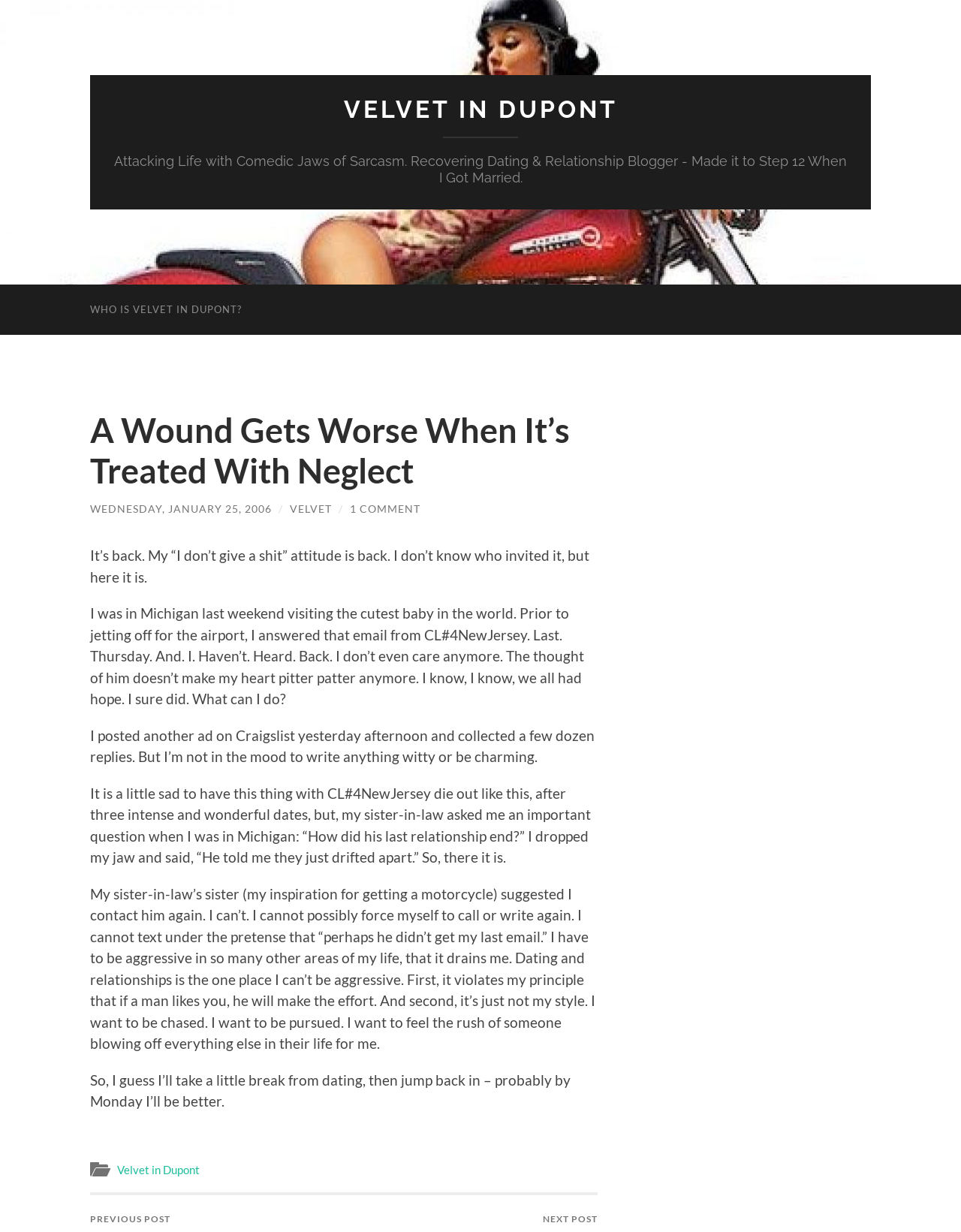Summarize the webpage in an elaborate manner.

The webpage appears to be a personal blog, specifically a dating and relationship blog written by Velvet in Dupont. At the top, there is a link to the blog's title, "VELVET IN DUPONT", and a brief description of the blog's tone and author. Below this, there is a link to "WHO IS VELVET IN DUPONT?" which suggests that the author is introducing themselves.

The main content of the page is a blog post titled "A Wound Gets Worse When It’s Treated With Neglect". The post is dated "WEDNESDAY, JANUARY 25, 2006" and has a comment count of "1 COMMENT". The post's content is a personal reflection on the author's recent dating experiences, specifically their interactions with someone referred to as CL#4NewJersey. The author expresses their frustration and disappointment with the lack of response from this person and their decision to move on.

The post is divided into several paragraphs, each discussing the author's thoughts and feelings about their dating life. The text is written in a conversational tone, with the author sharing their personal experiences and opinions. Throughout the post, there are no images, but there are links to other parts of the blog, including the previous and next posts.

At the bottom of the page, there is a link to "Velvet in Dupont" again, which may be a navigation link to the blog's homepage. The "PREVIOUS POST" and "NEXT POST" links are also located at the bottom, allowing readers to navigate through the blog's archives.